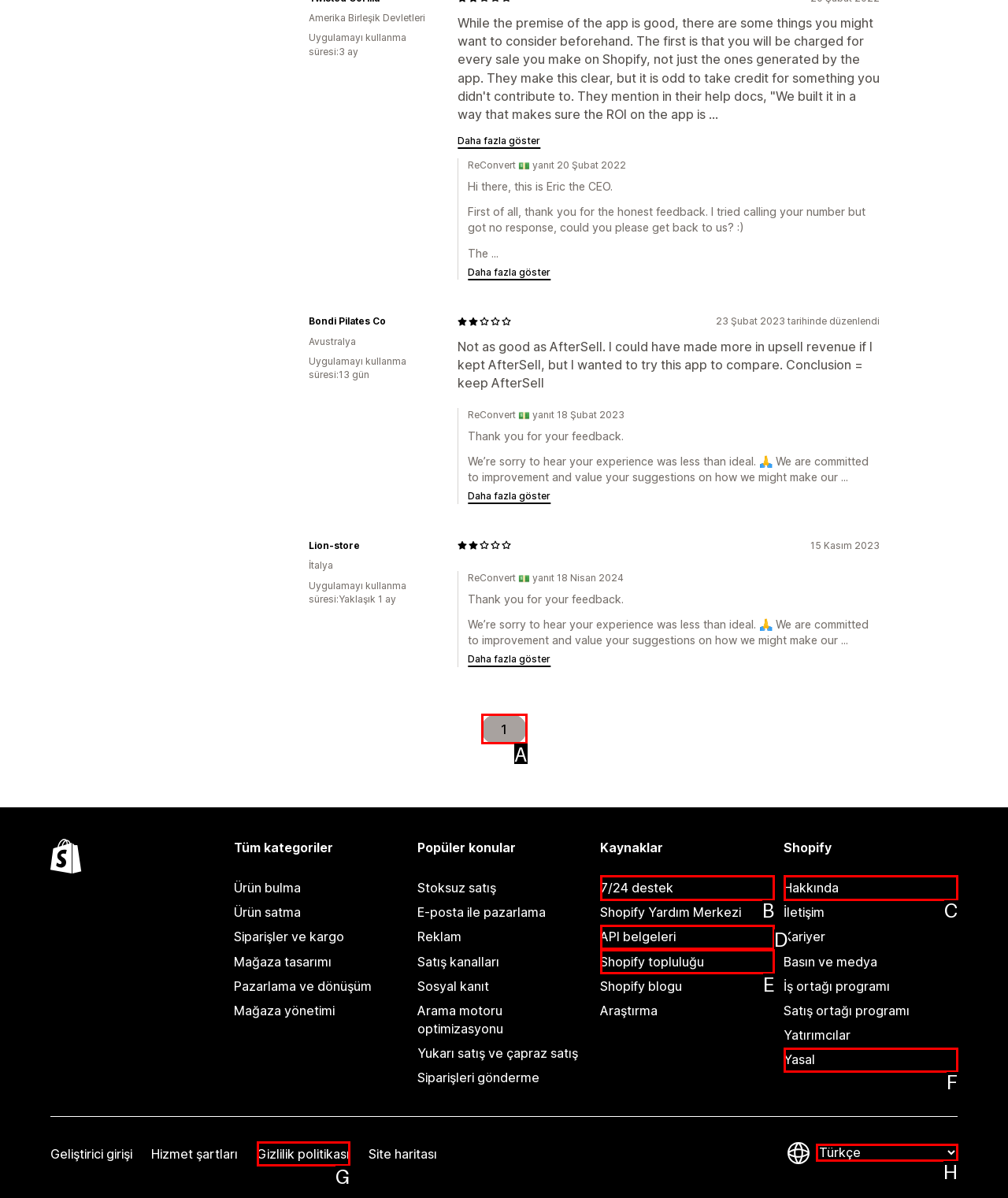From the options presented, which lettered element matches this description: English
Reply solely with the letter of the matching option.

None